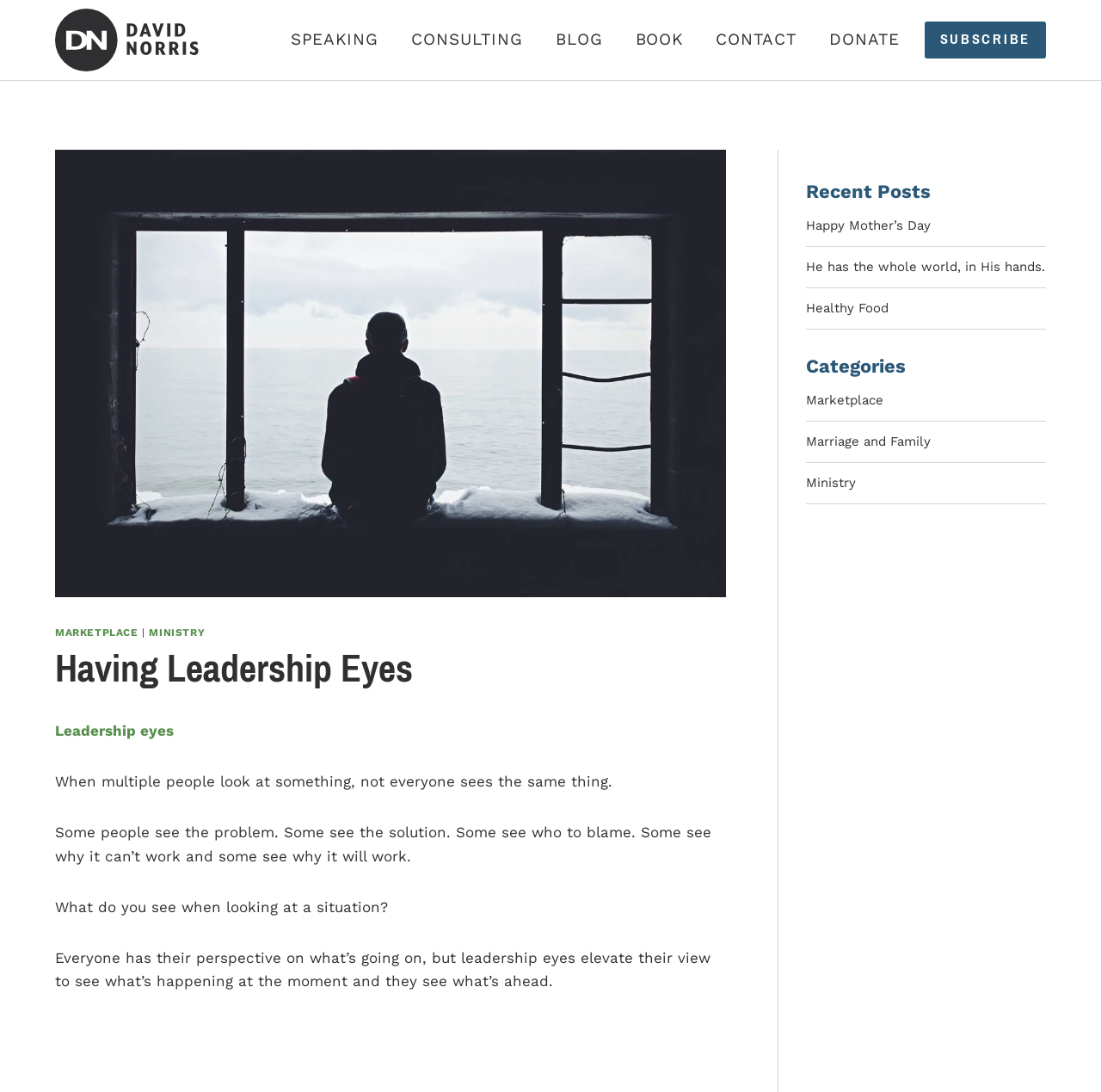What is the text of the webpage's headline?

Having Leadership Eyes